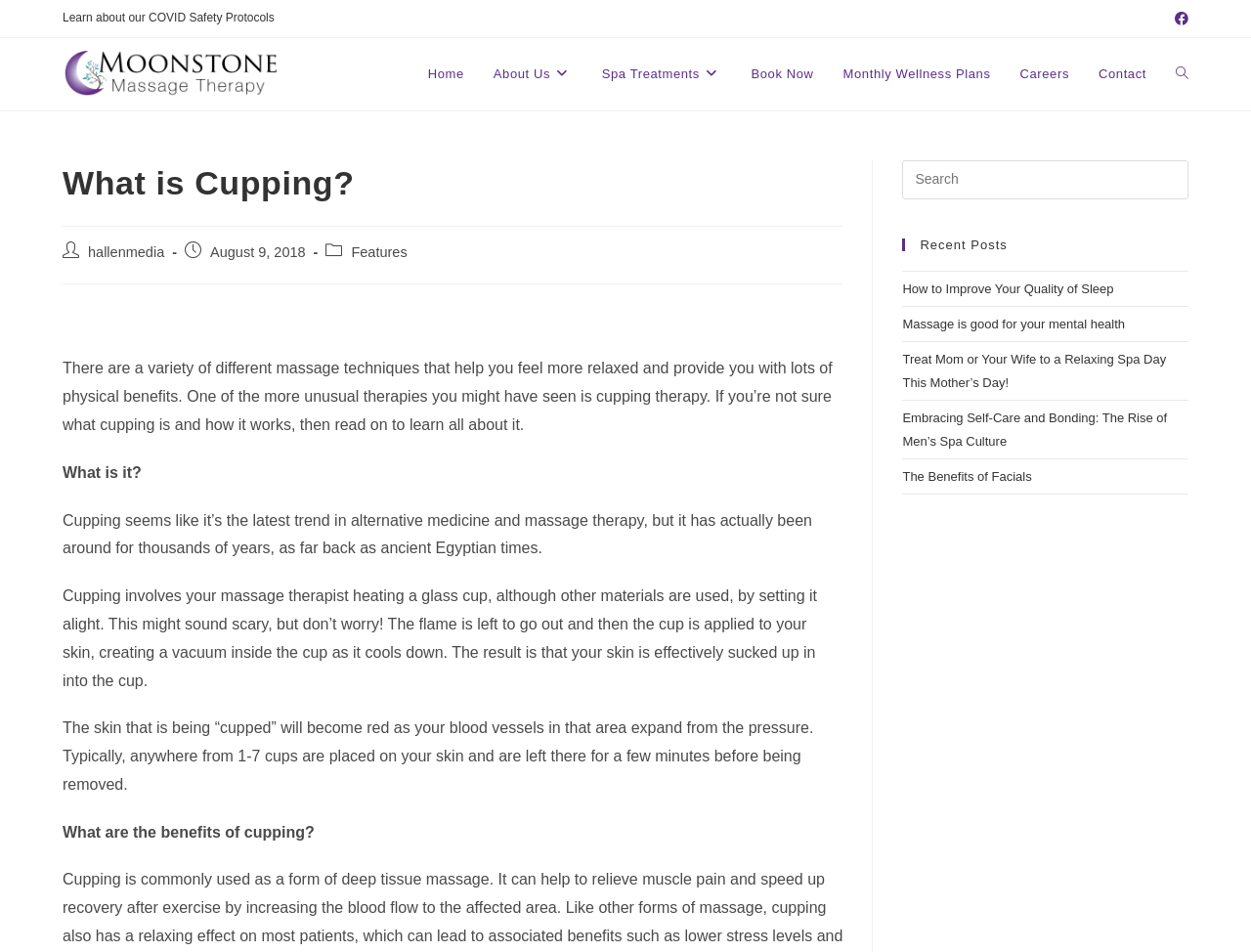Find the bounding box of the web element that fits this description: "Book Now".

[0.589, 0.04, 0.662, 0.116]